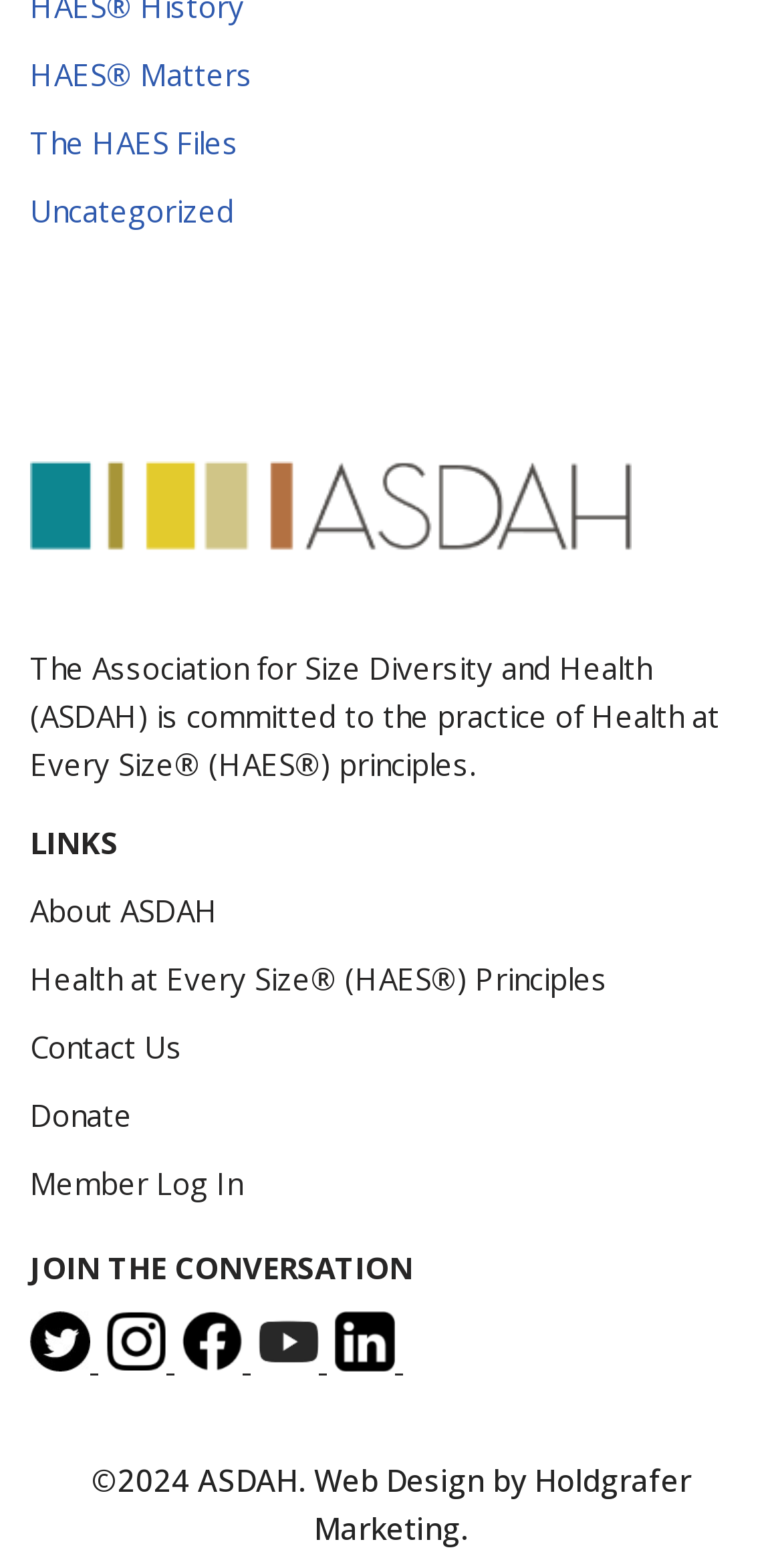Please reply with a single word or brief phrase to the question: 
What is the name of the organization?

ASDAH